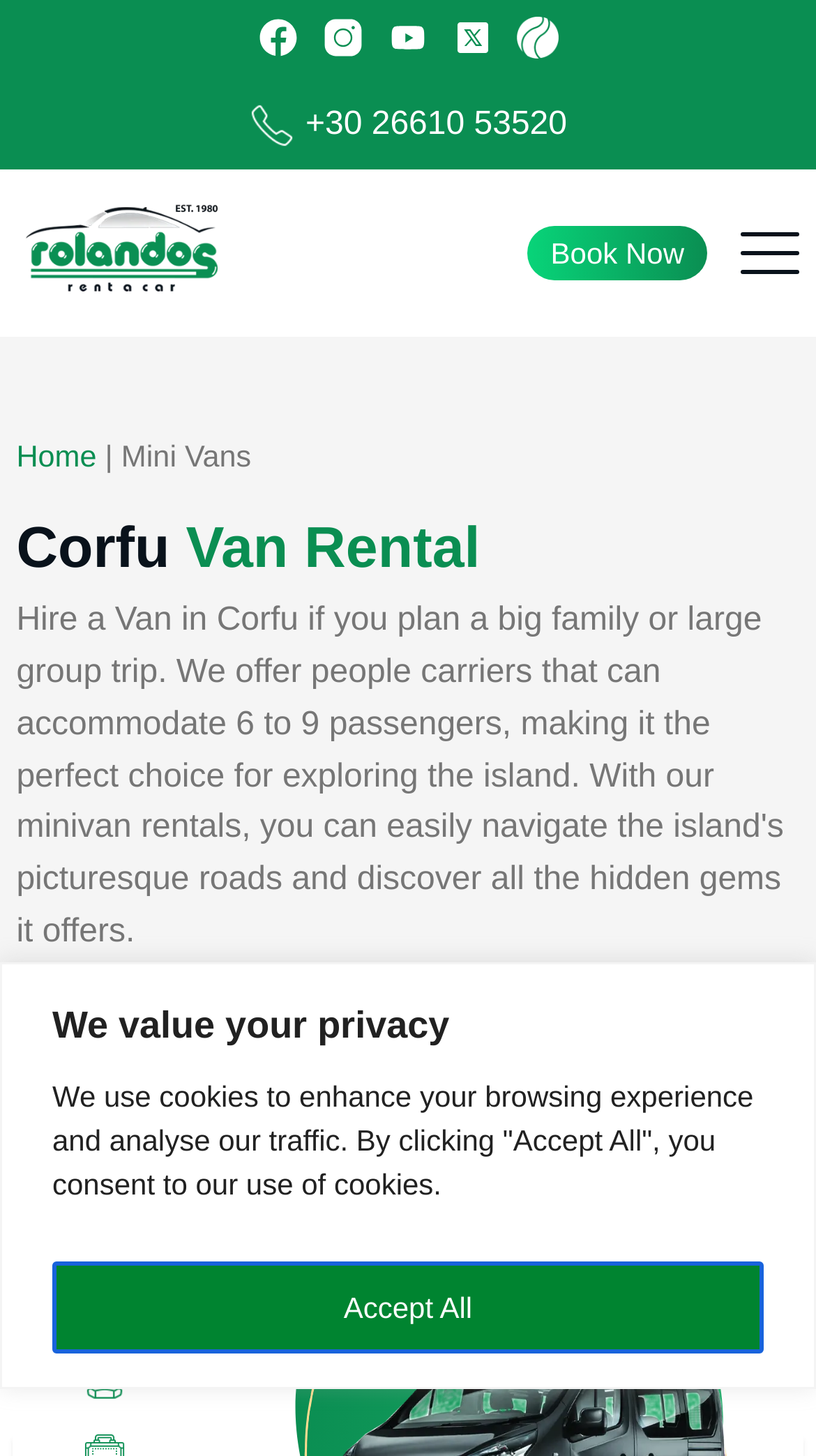Find and indicate the bounding box coordinates of the region you should select to follow the given instruction: "View Corfu Van Rental details".

[0.02, 0.355, 0.98, 0.398]